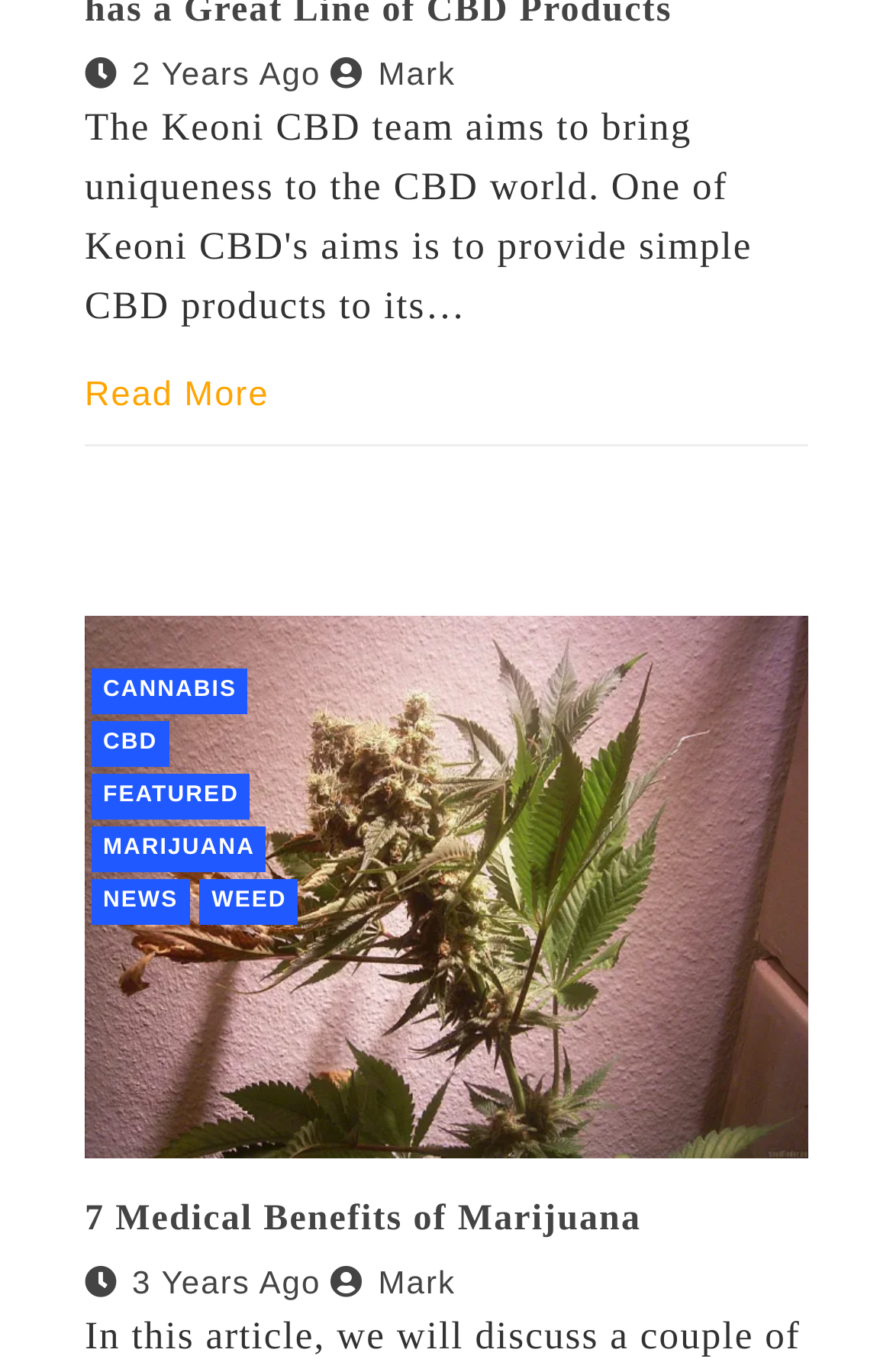Please provide a comprehensive answer to the question below using the information from the image: What are the categories listed on the webpage?

The categories listed on the webpage can be determined by looking at the links 'CANNABIS', 'CBD', 'FEATURED', 'MARIJUANA', 'NEWS', and 'WEED' which are located near the middle of the webpage. These links appear to be categories or tags related to the topic of the webpage.